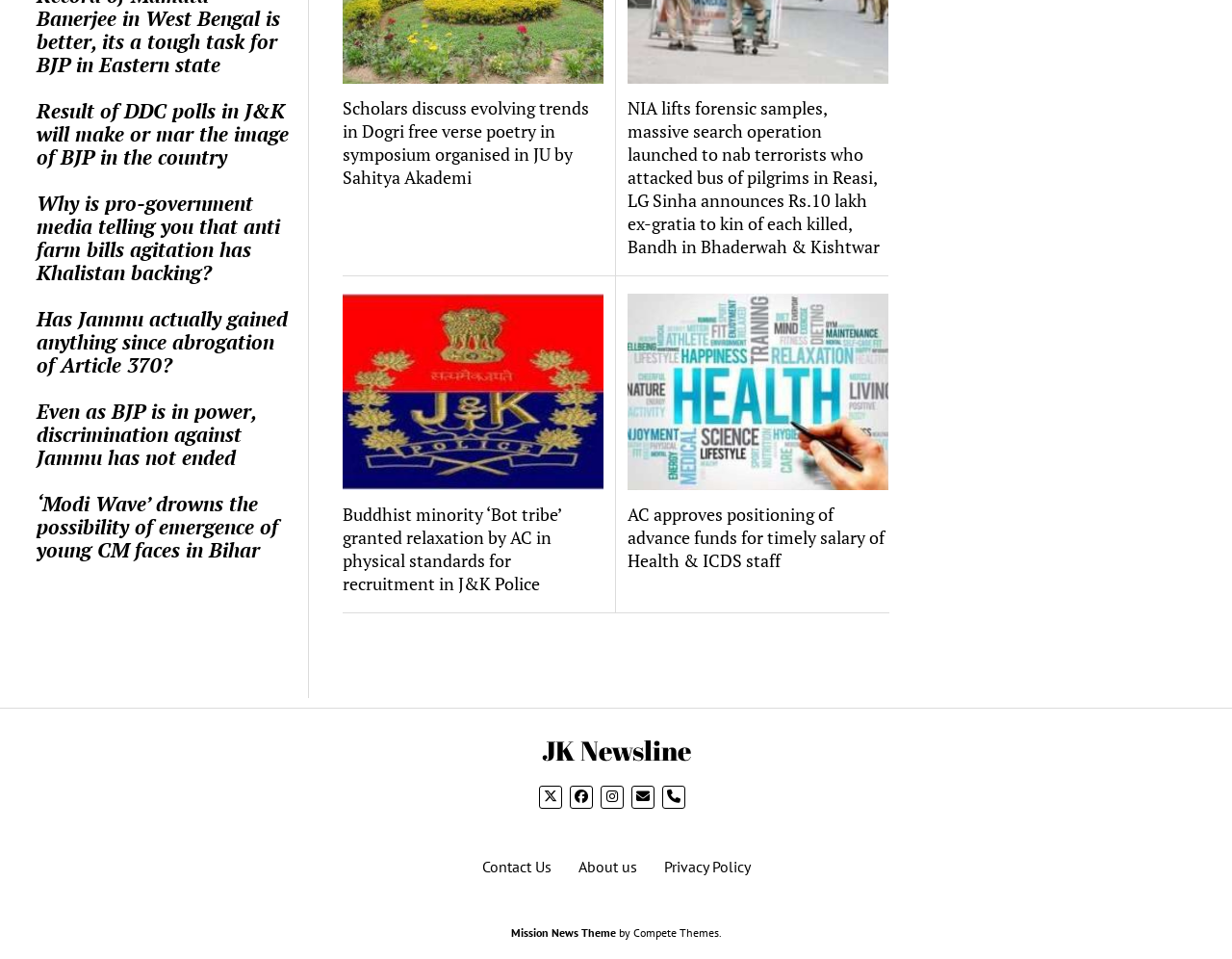Please locate the bounding box coordinates for the element that should be clicked to achieve the following instruction: "Visit the JK Newsline page". Ensure the coordinates are given as four float numbers between 0 and 1, i.e., [left, top, right, bottom].

[0.439, 0.763, 0.561, 0.801]